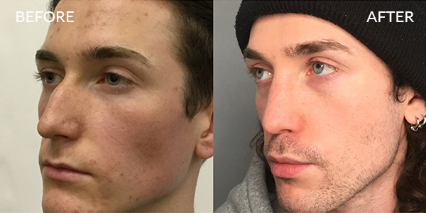Carefully examine the image and provide an in-depth answer to the question: What is emphasized in the clinic's promotional material?

The caption states that the image reinforces the theme of satisfaction and transformation emphasized in the clinic's promotional material, highlighting the impact of personalized surgical approaches in addressing individual aesthetic needs.